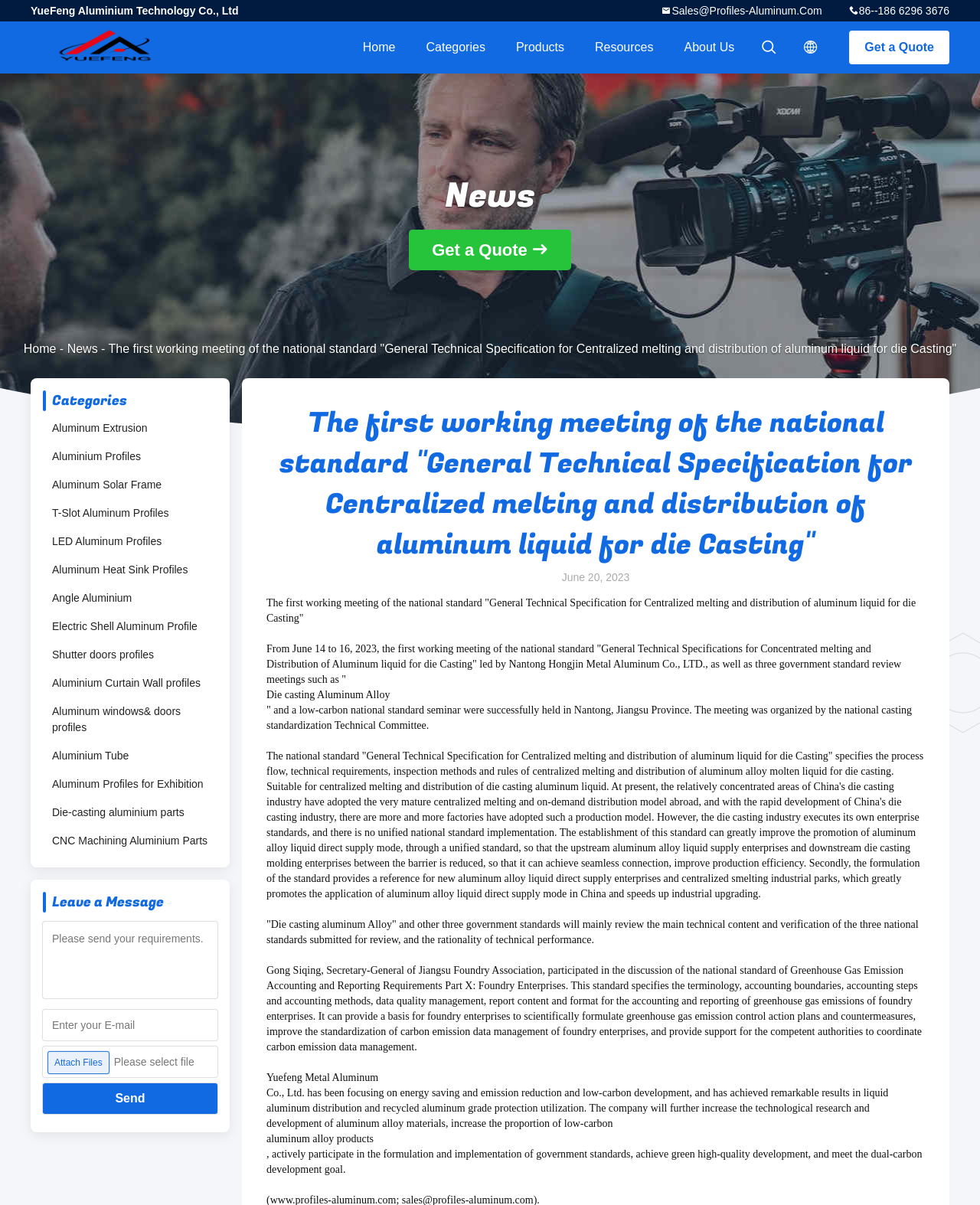Please determine the bounding box coordinates for the UI element described as: "CNC Machining Aluminium Parts".

[0.044, 0.686, 0.218, 0.71]